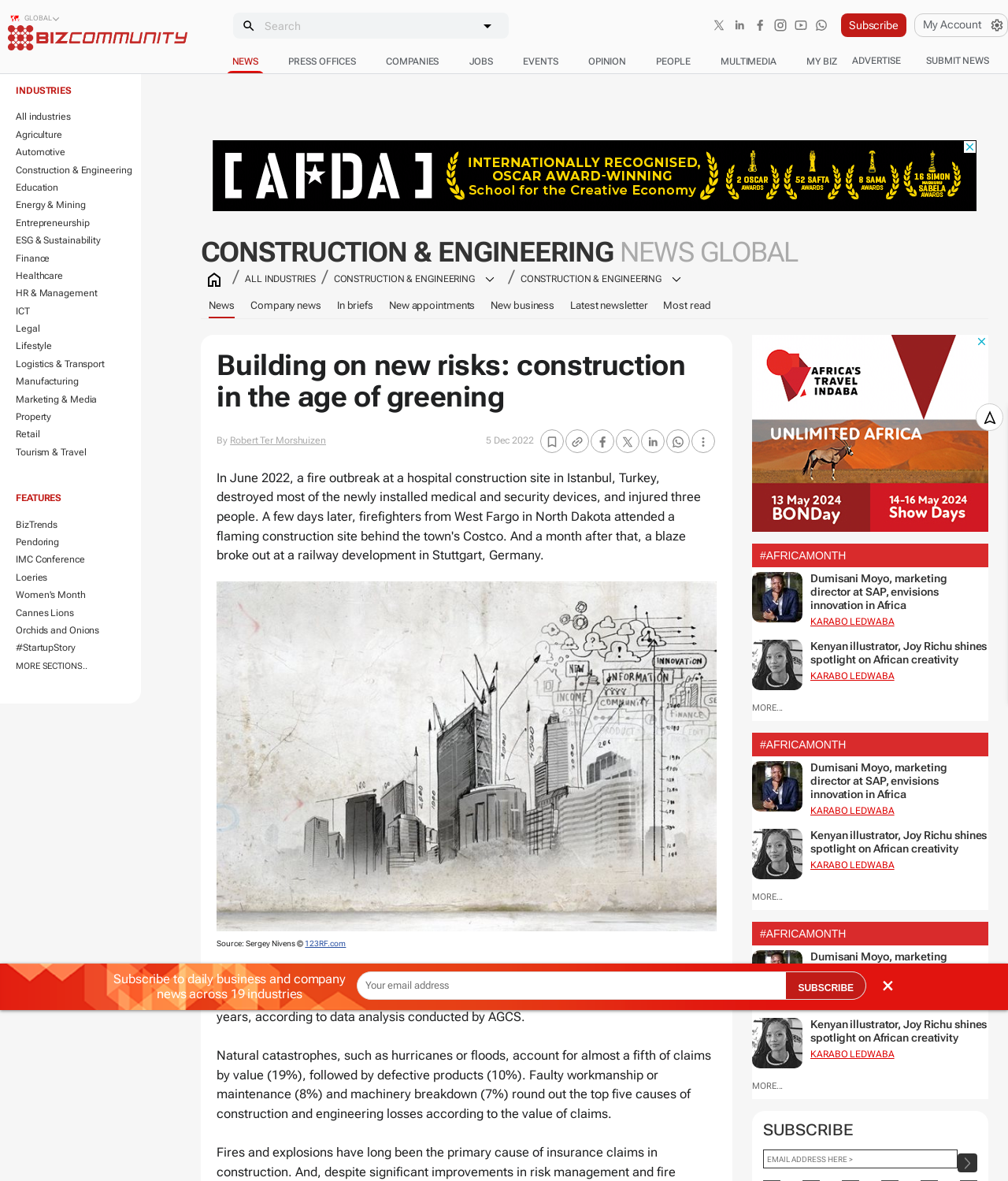What is the industry being focused on?
Using the information from the image, provide a comprehensive answer to the question.

I determined this by looking at the heading 'CONSTRUCTION & ENGINEERING NEWS GLOBAL' and the link 'CONSTRUCTION & ENGINEERING' which suggests that the webpage is currently focused on the construction and engineering industry.